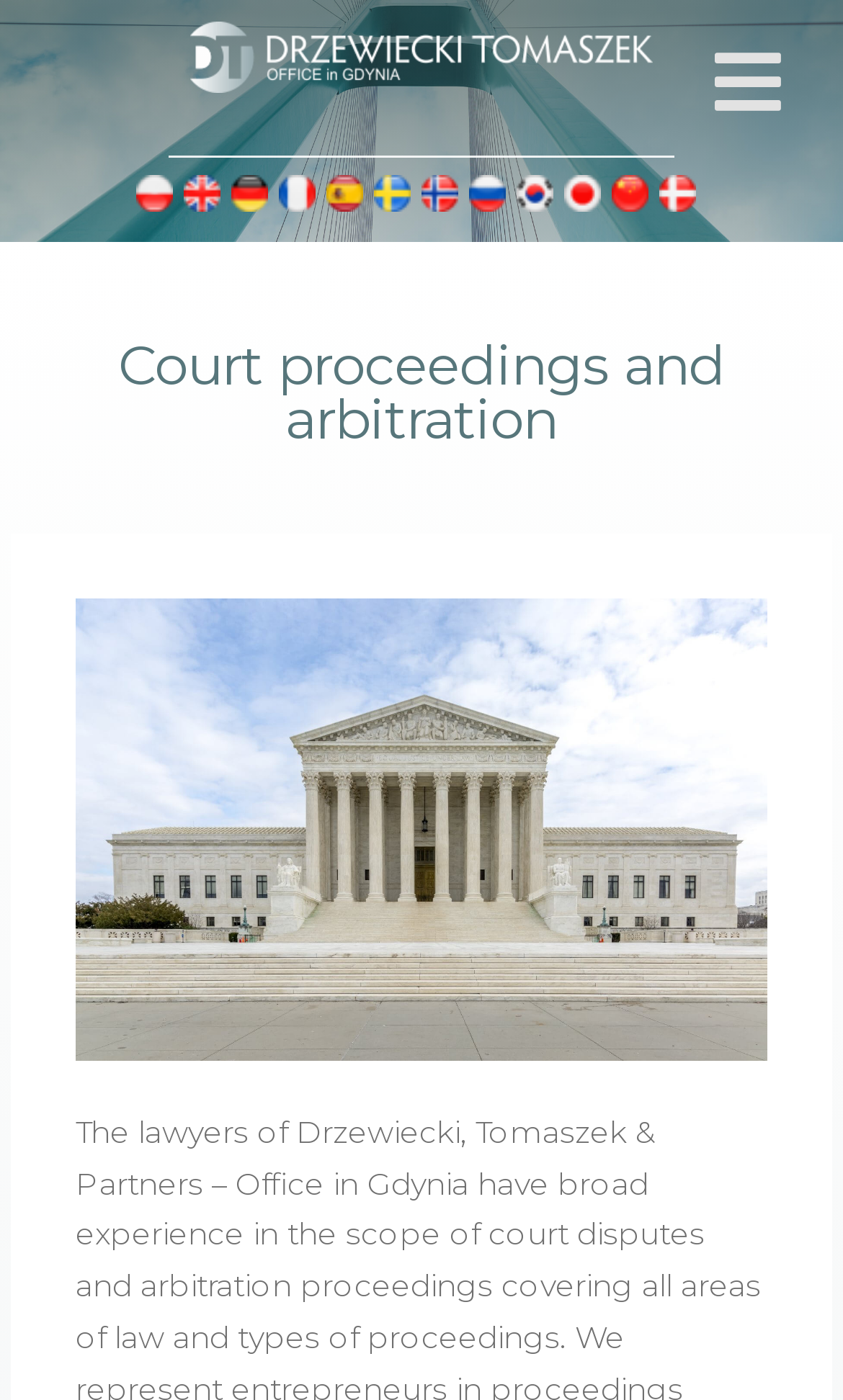Find the bounding box coordinates of the element to click in order to complete this instruction: "Select Polish language". The bounding box coordinates must be four float numbers between 0 and 1, denoted as [left, top, right, bottom].

[0.162, 0.12, 0.205, 0.157]